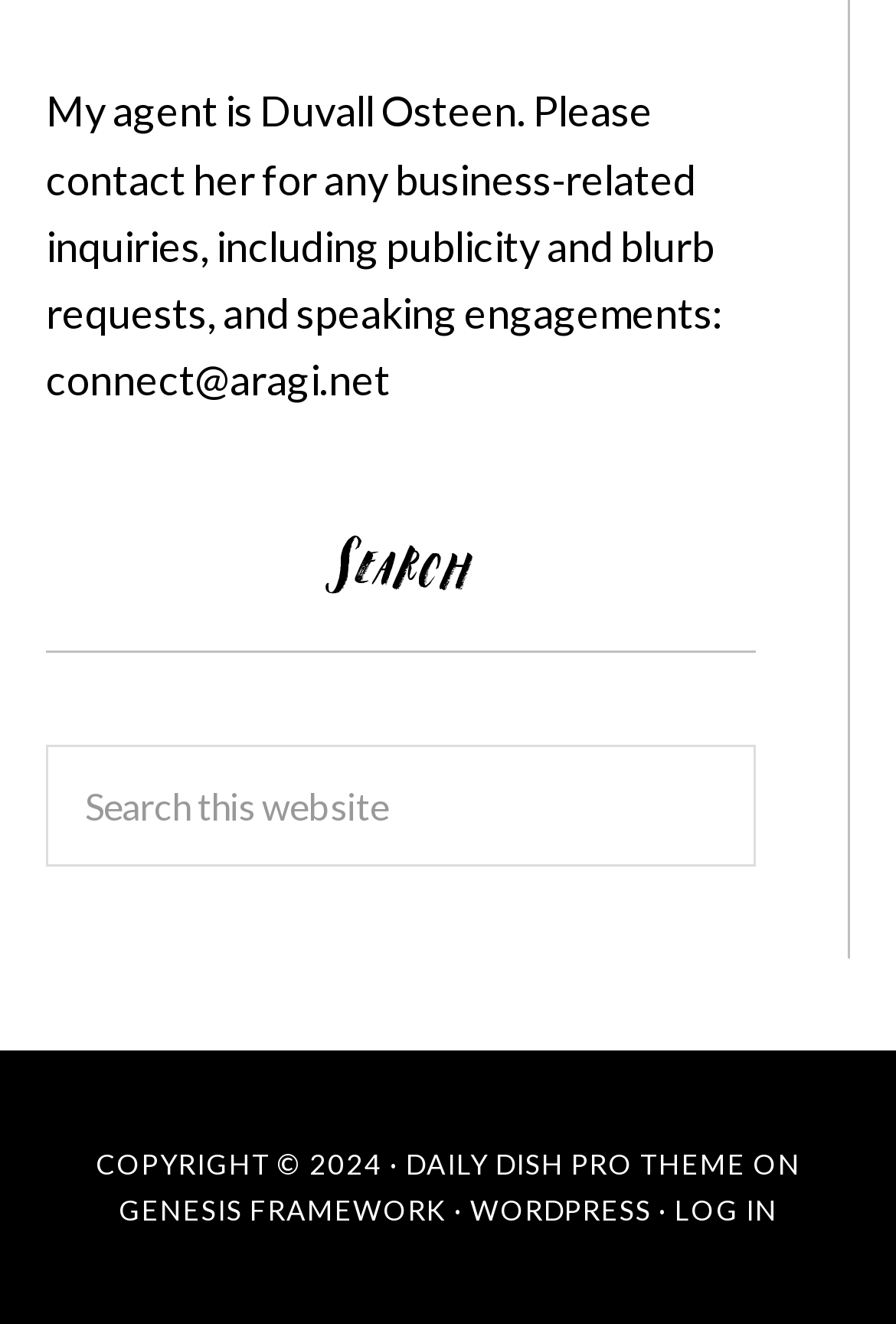Please answer the following question as detailed as possible based on the image: 
What is the contact email for business inquiries?

The contact email for business inquiries can be found in the static text element at the top of the page, which mentions 'Please contact her for any business-related inquiries, including publicity and blurb requests, and speaking engagements: connect@aragi.net'.